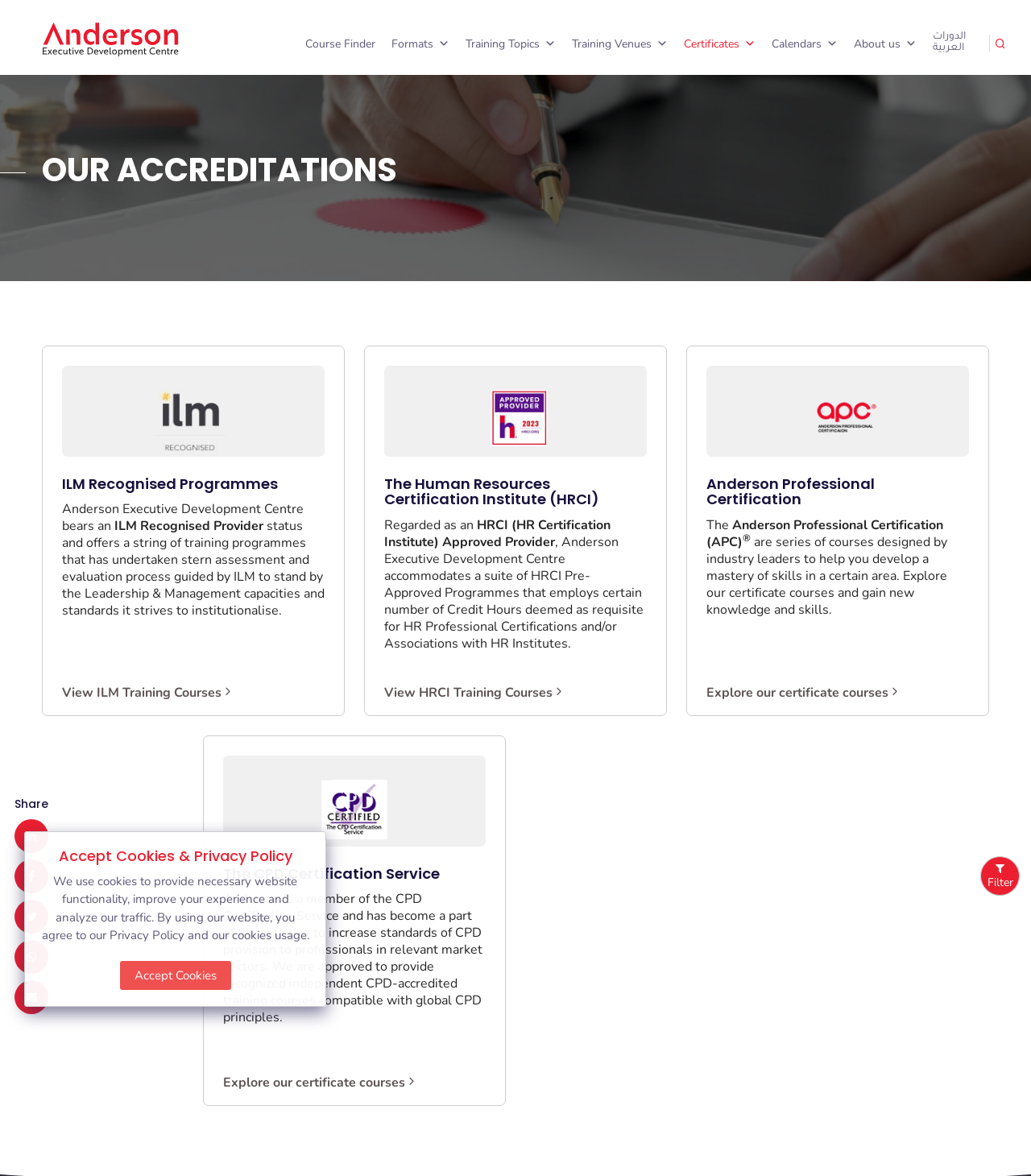Explain the webpage in detail, including its primary components.

The webpage is about Anderson Executive Development Centre, which offers various training programs and certifications. At the top left corner, there is a logo of Anderson, and next to it, there are several links to navigate to different sections of the website, including Course Finder, Formats, Training Topics, Training Venues, Certificates, Calendars, About us, and الدورات العربية.

Below the navigation links, there is a heading "OUR ACCREDITATIONS" that highlights the centre's accreditations. Under this heading, there are three sections, each describing a different accreditation. The first section is about ILM Recognised Programmes, which includes an image, a heading, and a paragraph of text describing the programme. There is also a link to view ILM training courses.

The second section is about The Human Resources Certification Institute (HRCI), which also includes an image, a heading, and a paragraph of text describing the programme. There is also a link to view HRCI training courses.

The third section is about Anderson Professional Certification, which includes an image, a heading, and a paragraph of text describing the programme. There is also a link to explore certificate courses.

On the right side of the page, there is a button to filter the content. Below the filter button, there are social media links to share the page.

At the bottom of the page, there is a section about cookies and privacy policy, which includes a heading, a paragraph of text, and a button to accept cookies.

Overall, the webpage is well-organized and easy to navigate, with clear headings and concise text describing the different accreditations and training programs offered by Anderson Executive Development Centre.